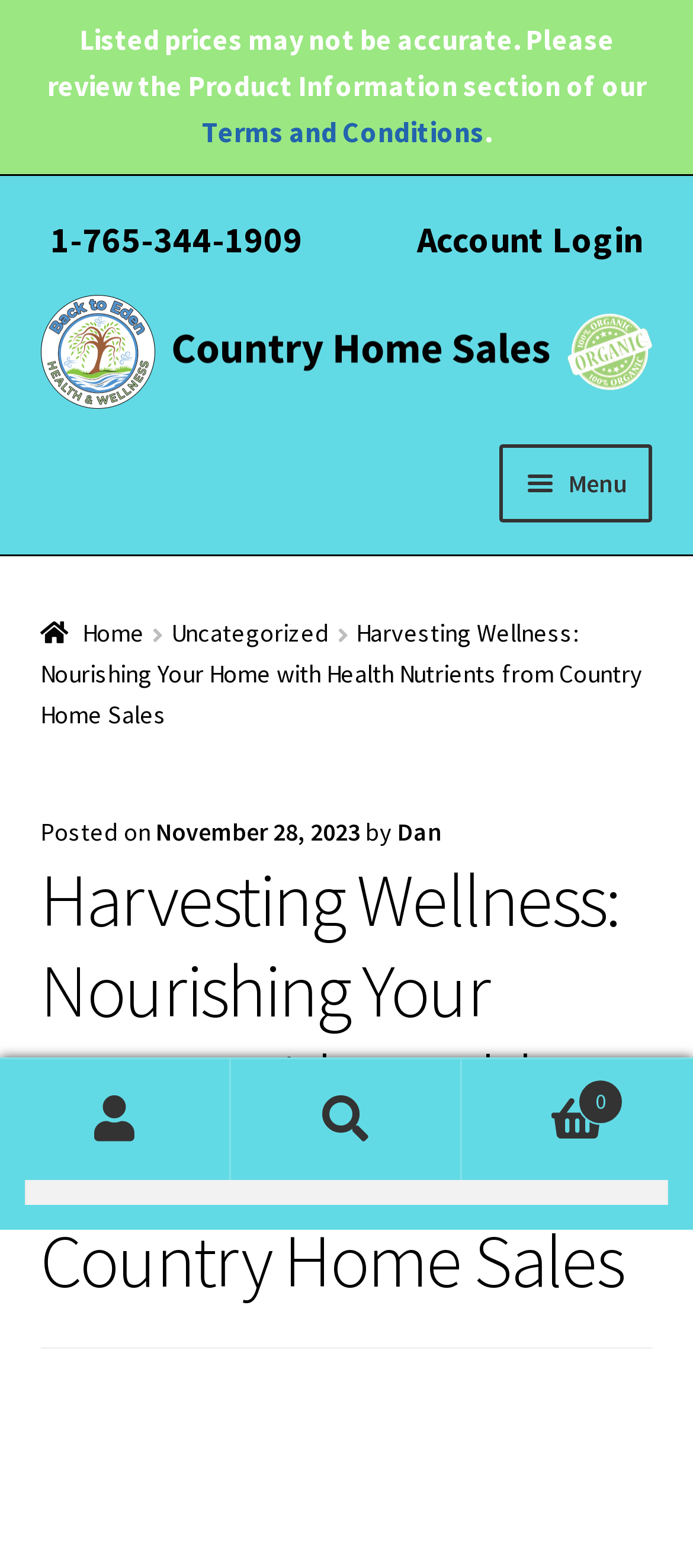Provide the bounding box coordinates of the HTML element described by the text: "November 28, 2023December 15, 2023".

[0.225, 0.52, 0.52, 0.541]